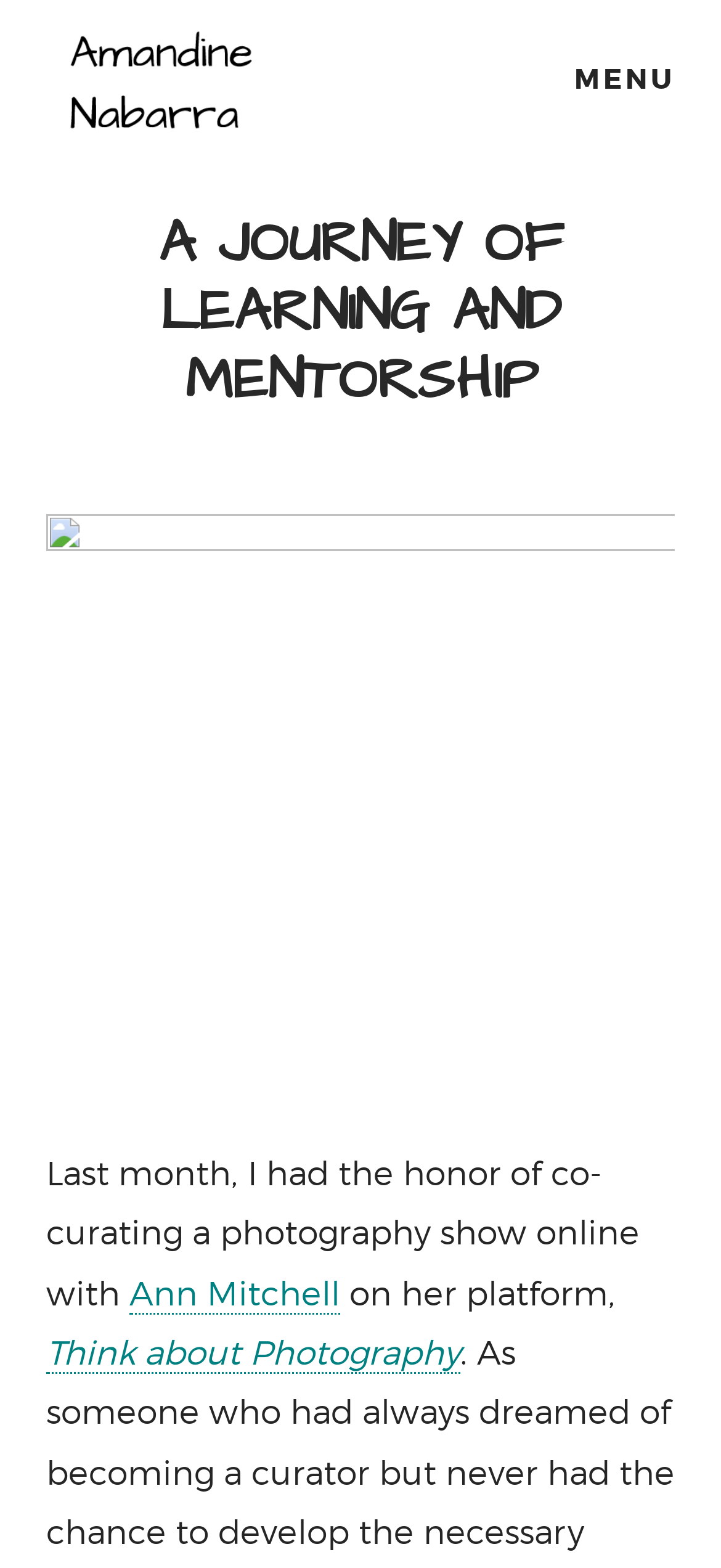Find the bounding box coordinates of the element you need to click on to perform this action: 'Click on the Amandine Nabarra link'. The coordinates should be represented by four float values between 0 and 1, in the format [left, top, right, bottom].

[0.064, 0.0, 0.381, 0.106]